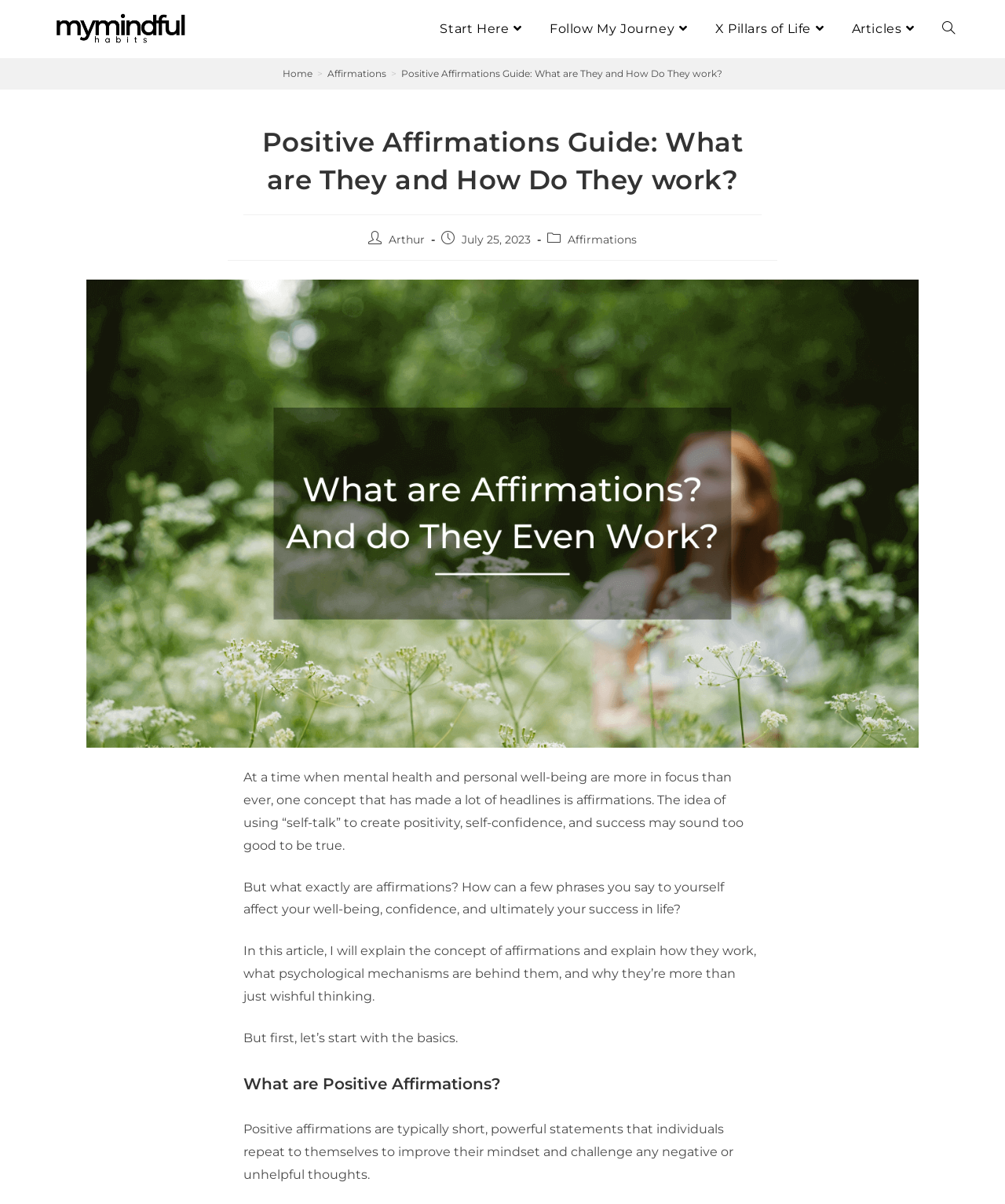Please determine the bounding box coordinates of the element to click in order to execute the following instruction: "Read the article by 'Arthur'". The coordinates should be four float numbers between 0 and 1, specified as [left, top, right, bottom].

[0.387, 0.193, 0.423, 0.205]